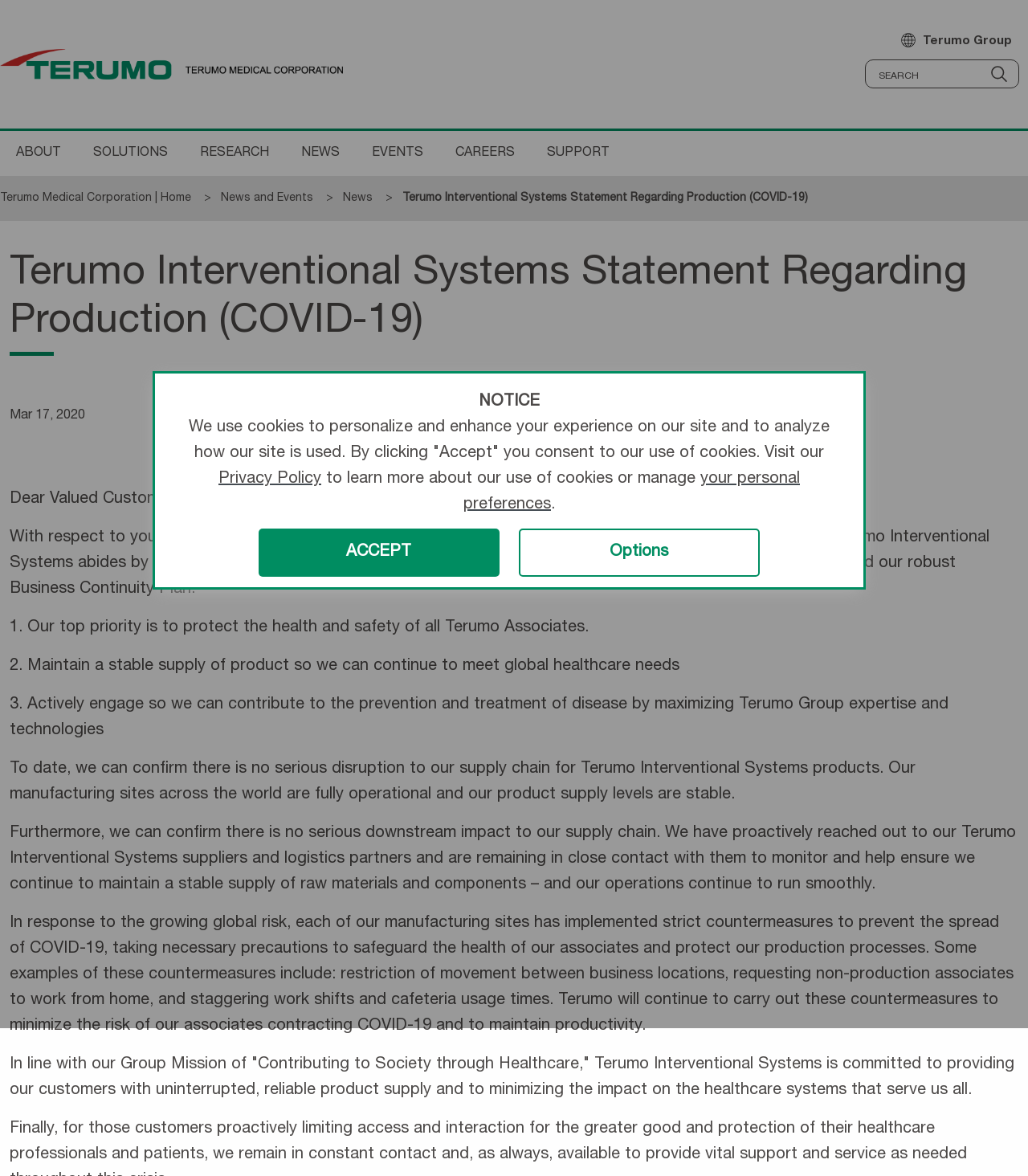Are the company's manufacturing sites fully operational?
Provide a detailed answer to the question, using the image to inform your response.

According to the webpage, the company's manufacturing sites across the world are fully operational, and the product supply levels are stable, with no serious disruption to the supply chain.